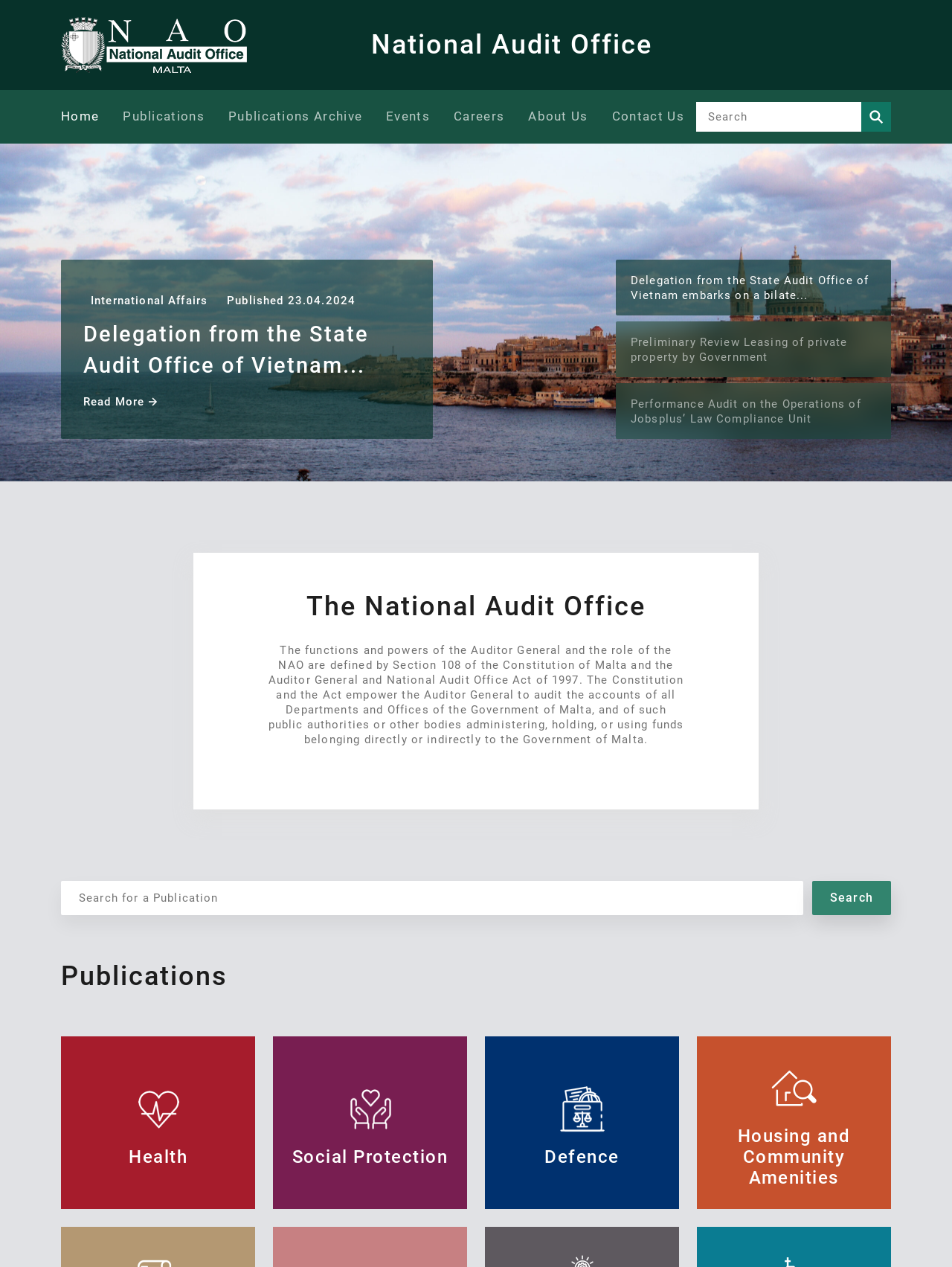Please identify the bounding box coordinates of the clickable area that will fulfill the following instruction: "Go to My Account". The coordinates should be in the format of four float numbers between 0 and 1, i.e., [left, top, right, bottom].

None